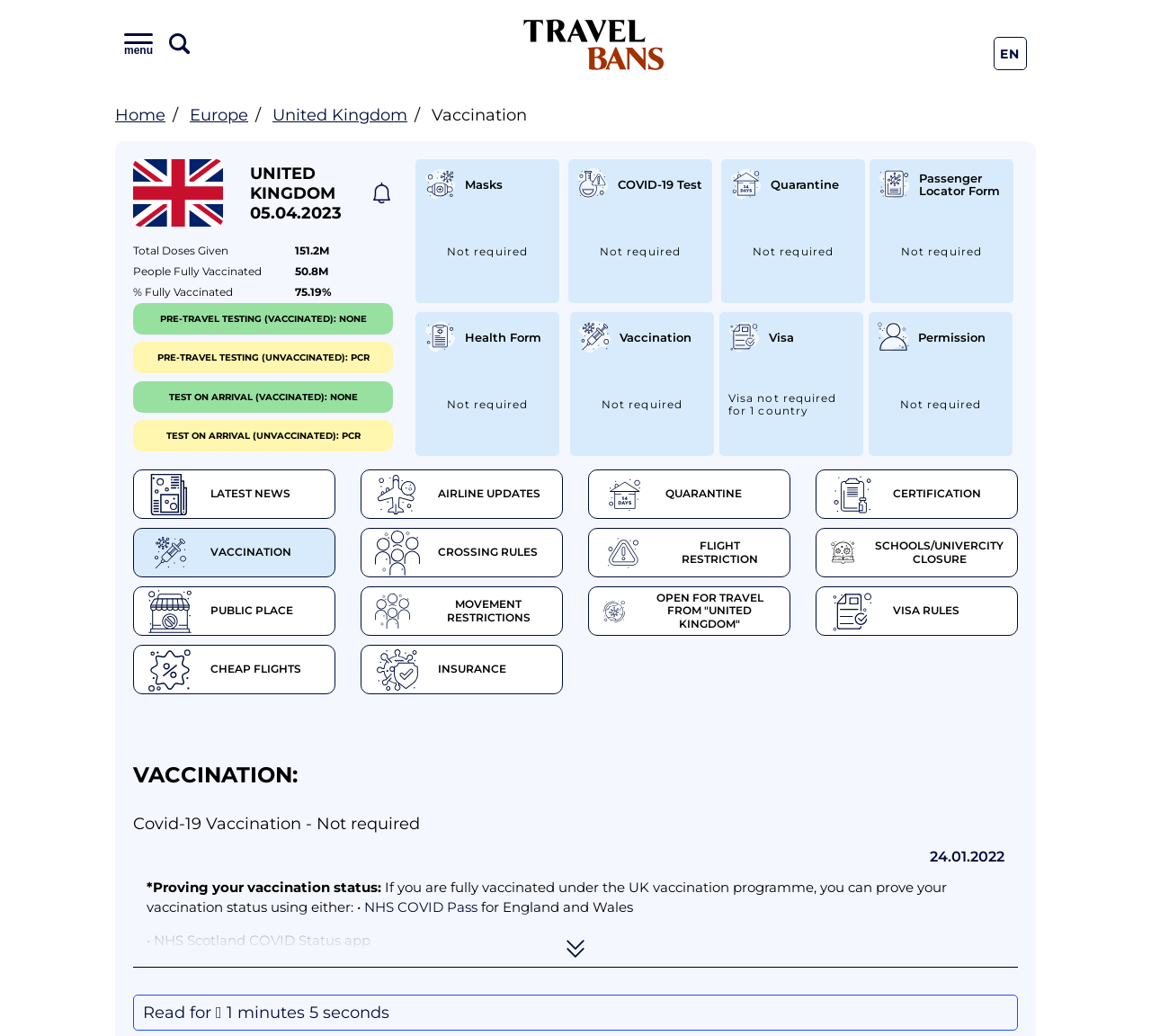Using the description "menu", predict the bounding box of the relevant HTML element.

[0.108, 0.032, 0.166, 0.054]